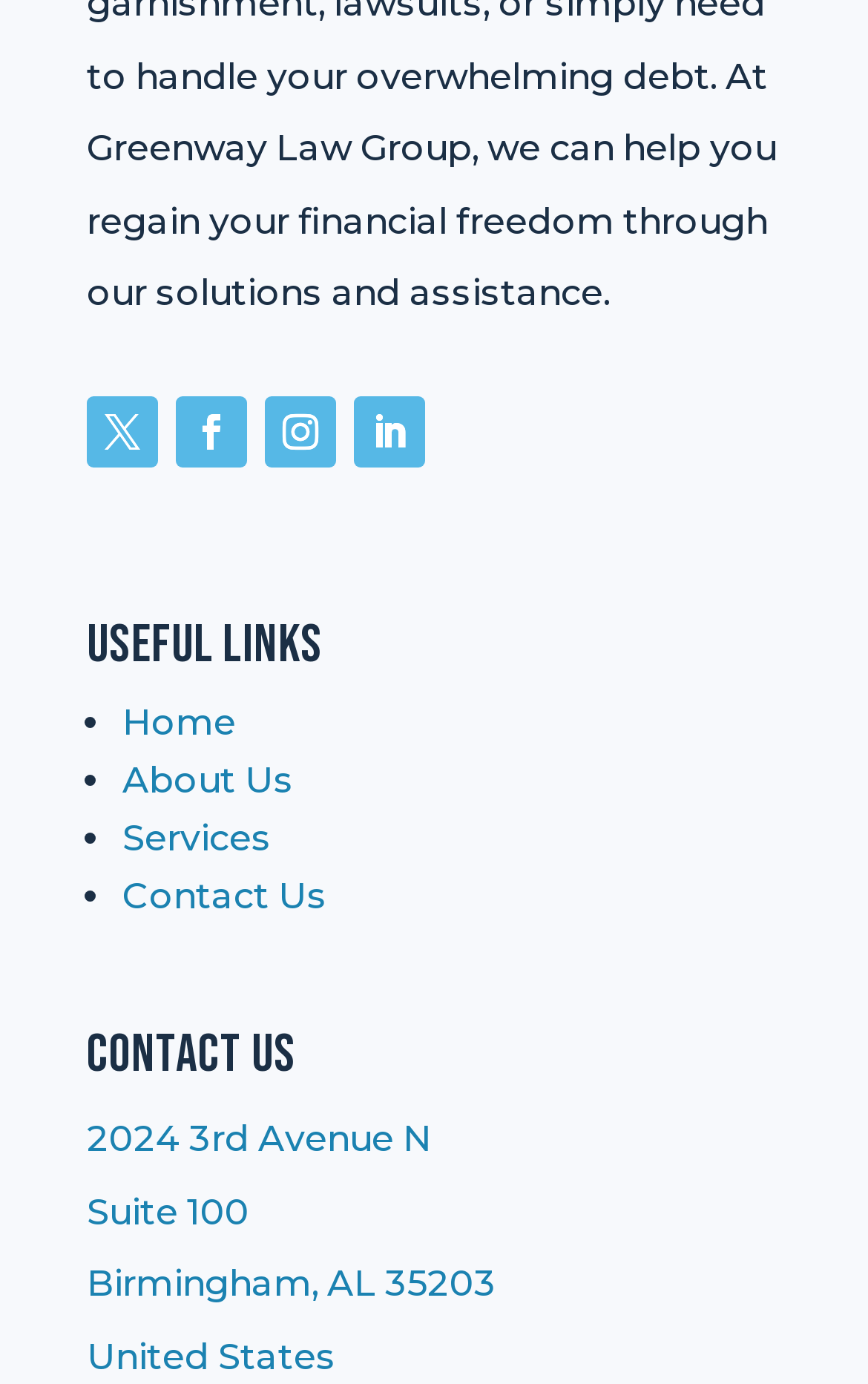Can you provide the bounding box coordinates for the element that should be clicked to implement the instruction: "click on the useful links section"?

[0.1, 0.448, 0.9, 0.503]